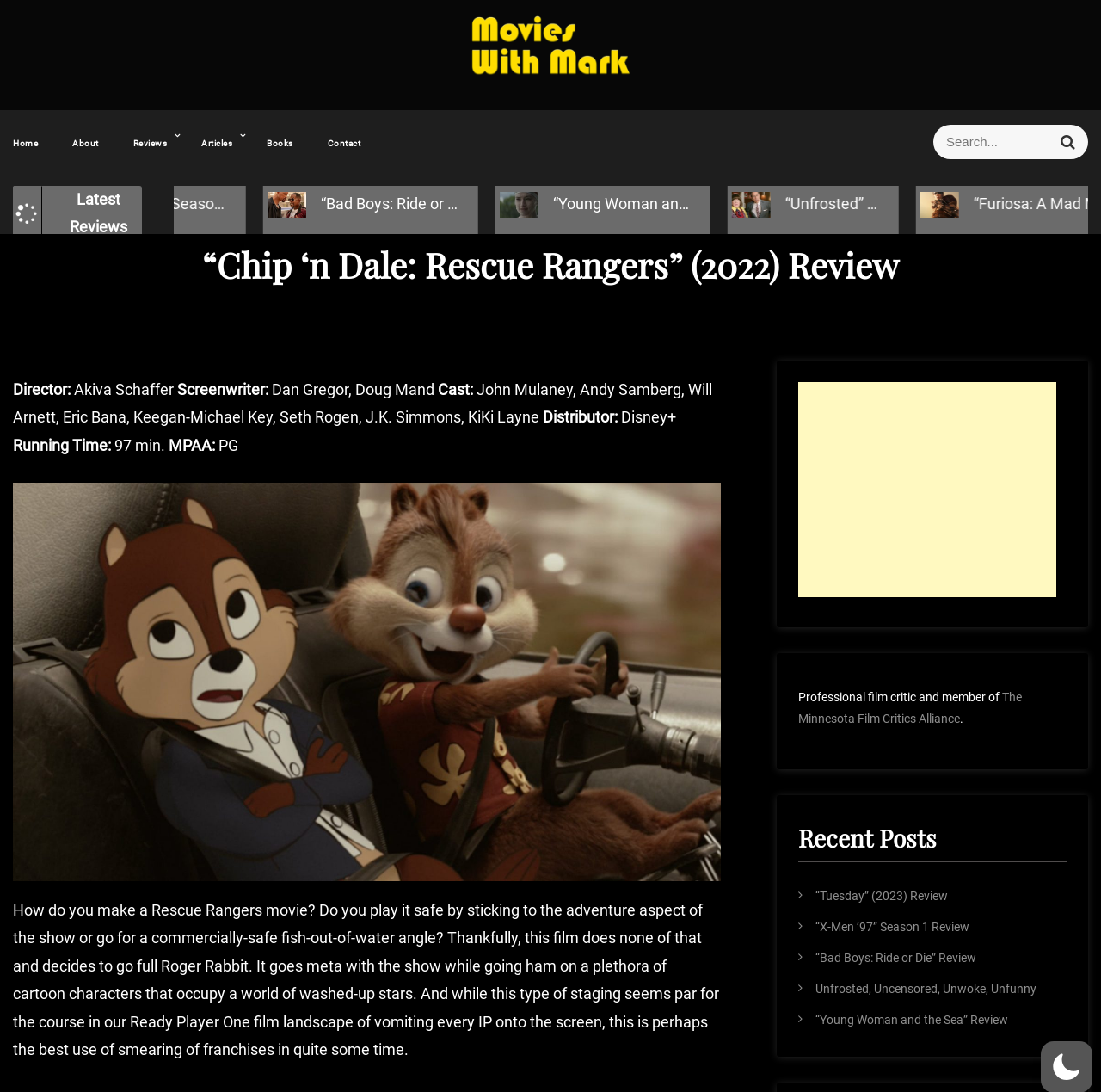Identify the primary heading of the webpage and provide its text.

“Chip ‘n Dale: Rescue Rangers” (2022) Review